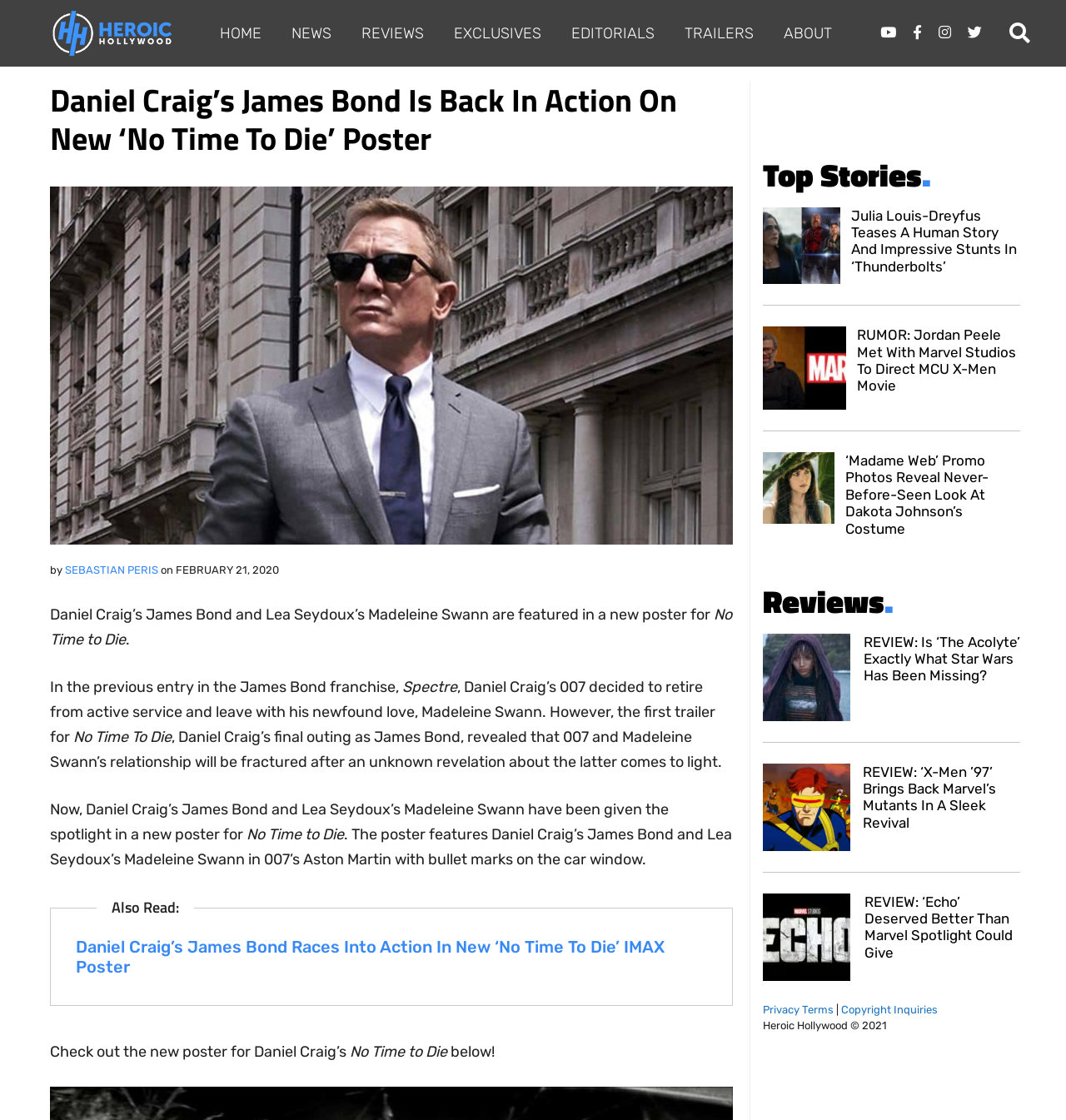Determine the coordinates of the bounding box that should be clicked to complete the instruction: "Read the article about Daniel Craig’s James Bond". The coordinates should be represented by four float numbers between 0 and 1: [left, top, right, bottom].

[0.047, 0.073, 0.688, 0.141]